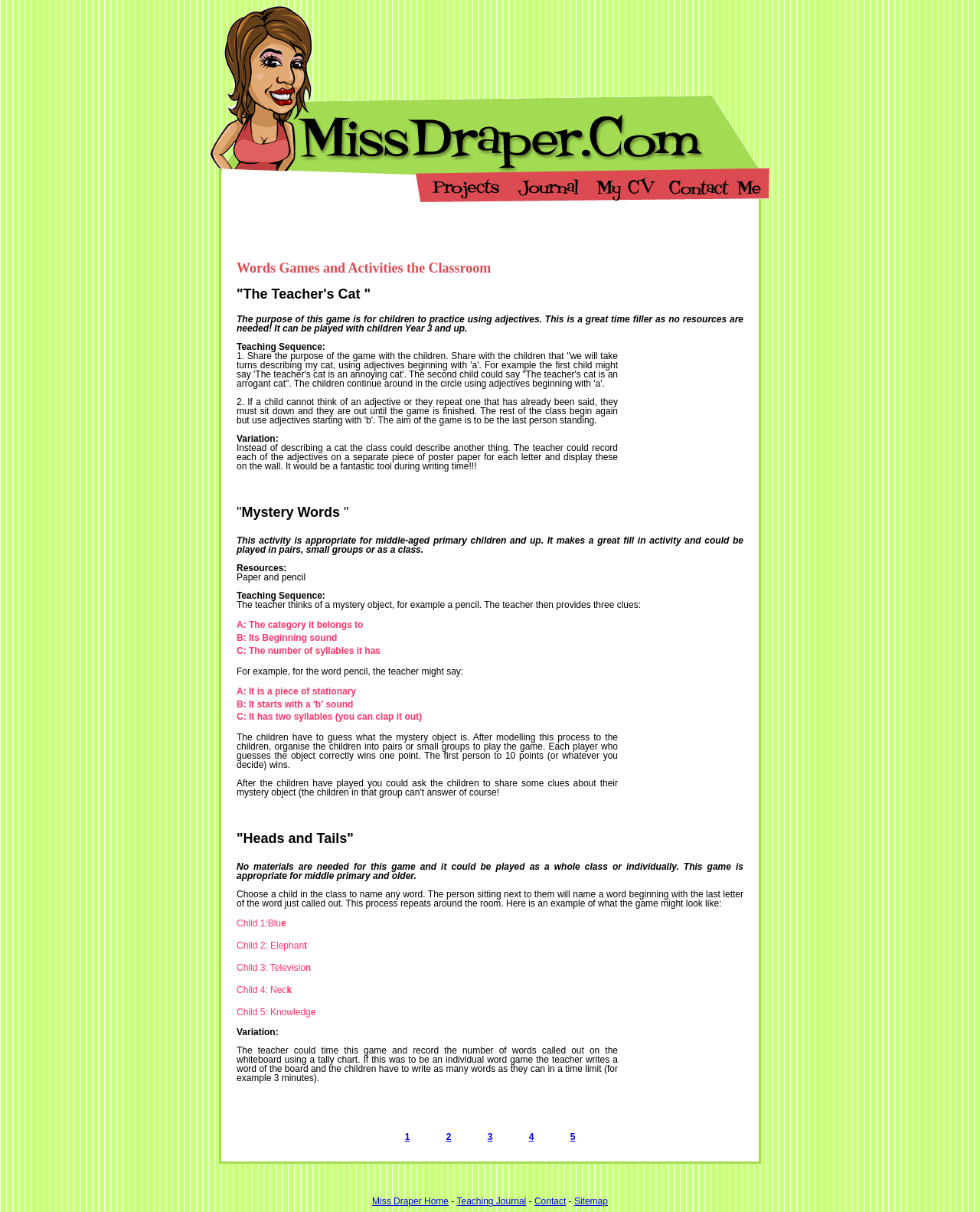Can you find and provide the title of the webpage?

Words Games and Activities the Classroom